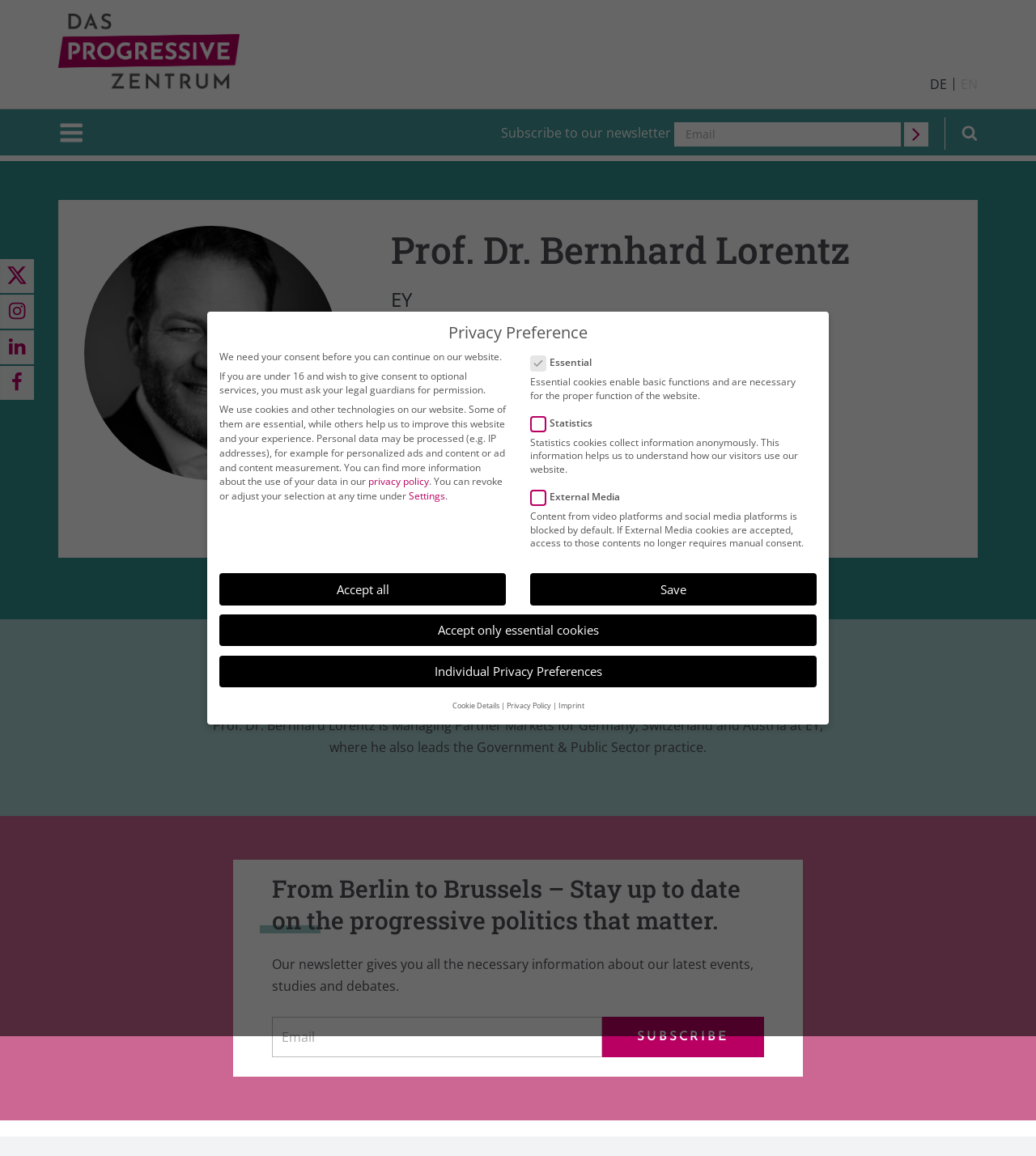Using the webpage screenshot, find the UI element described by parent_node: Subscribe to our newsletter. Provide the bounding box coordinates in the format (top-left x, top-left y, bottom-right x, bottom-right y), ensuring all values are floating point numbers between 0 and 1.

[0.873, 0.106, 0.896, 0.127]